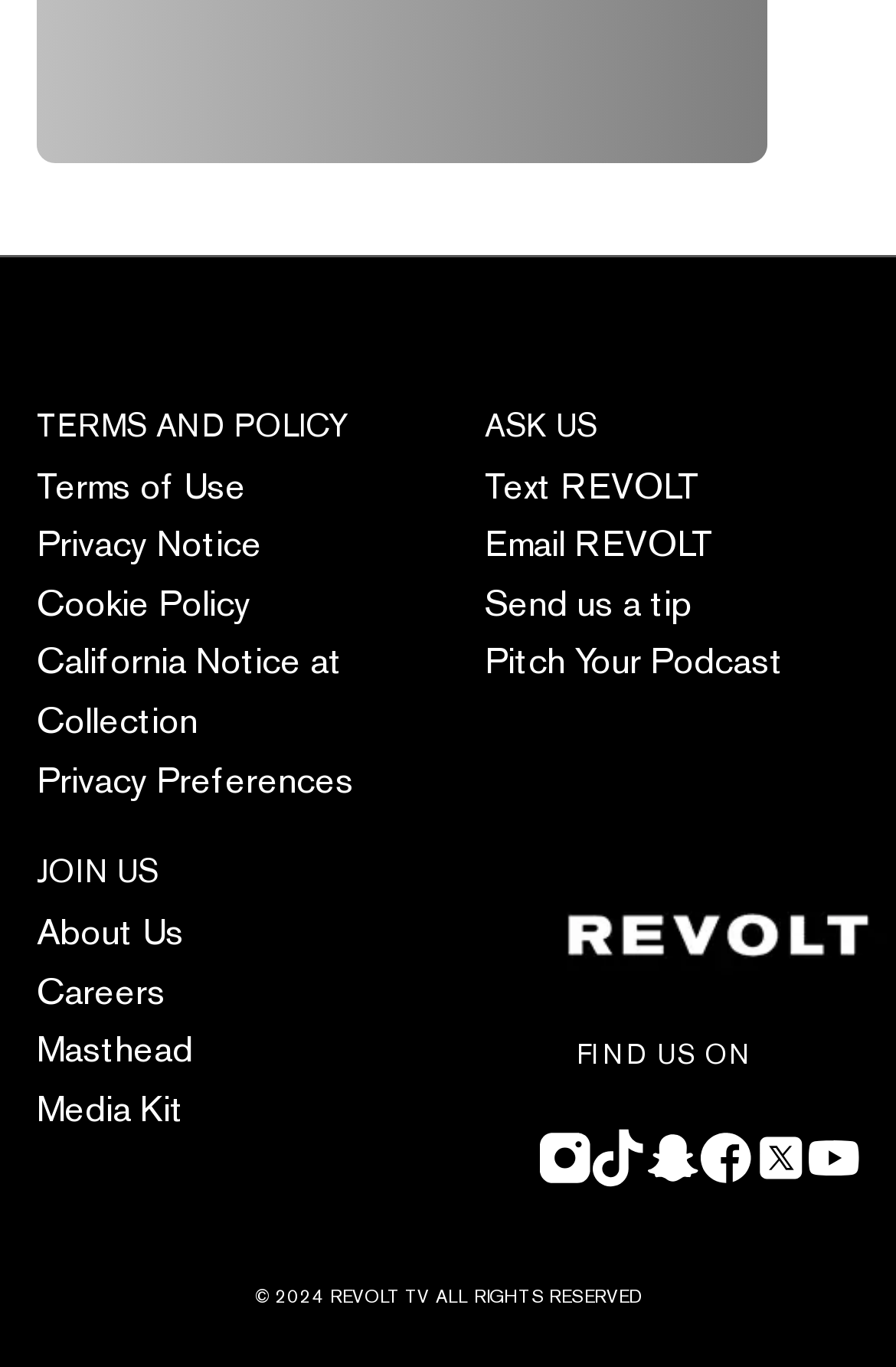Identify the bounding box coordinates for the UI element described as: ".cls-1 { fill: #fff; }". The coordinates should be provided as four floats between 0 and 1: [left, top, right, bottom].

[0.723, 0.842, 0.779, 0.877]